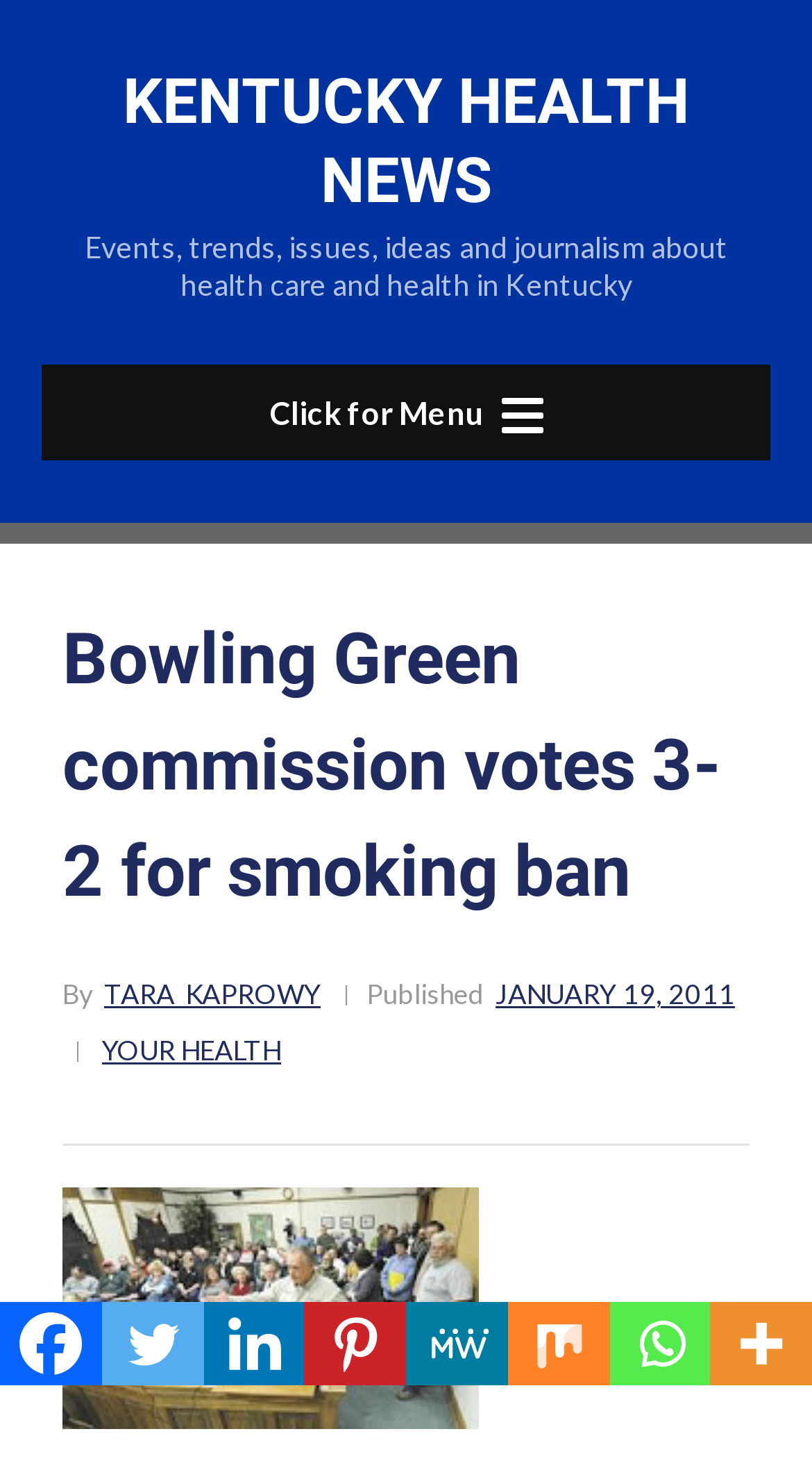Identify the bounding box for the UI element specified in this description: "January 19, 2011". The coordinates must be four float numbers between 0 and 1, formatted as [left, top, right, bottom].

[0.61, 0.658, 0.905, 0.696]